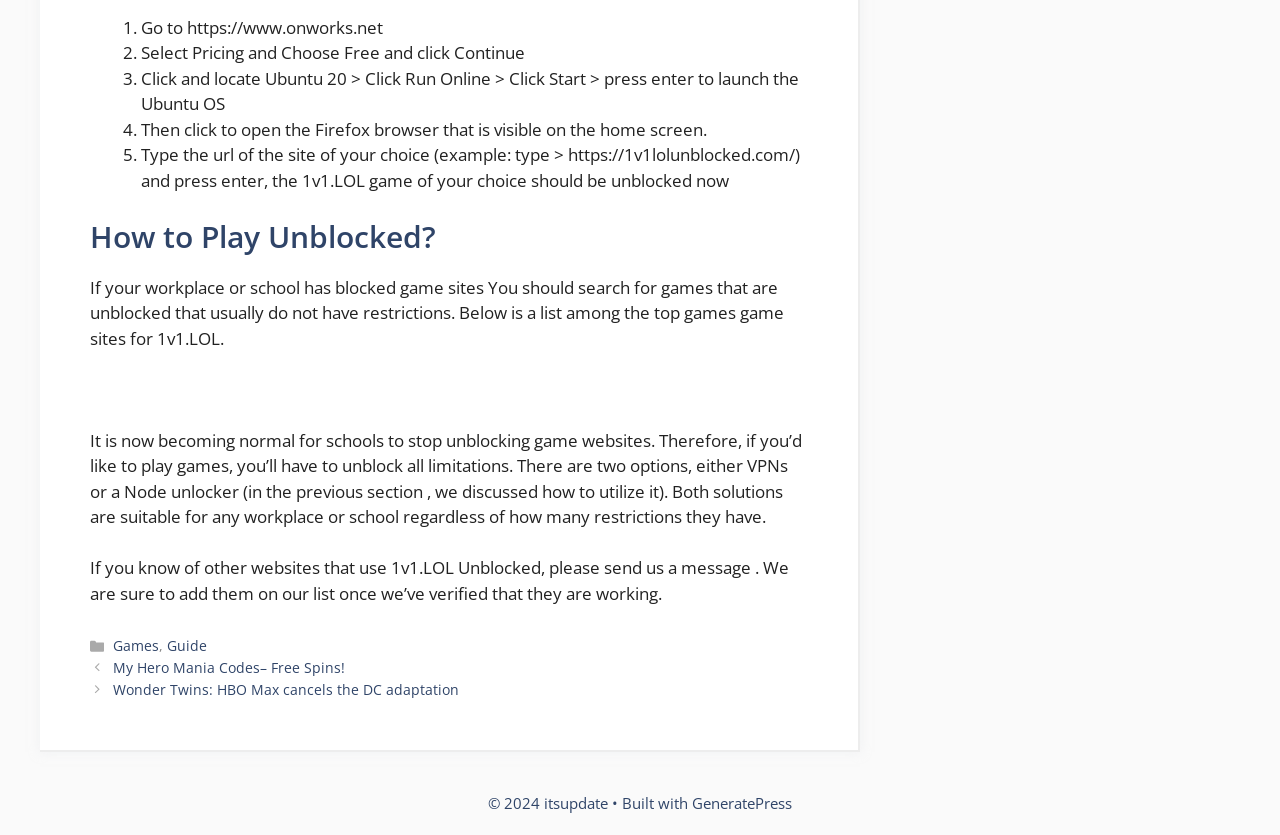Answer briefly with one word or phrase:
What is the copyright year of the website?

2024